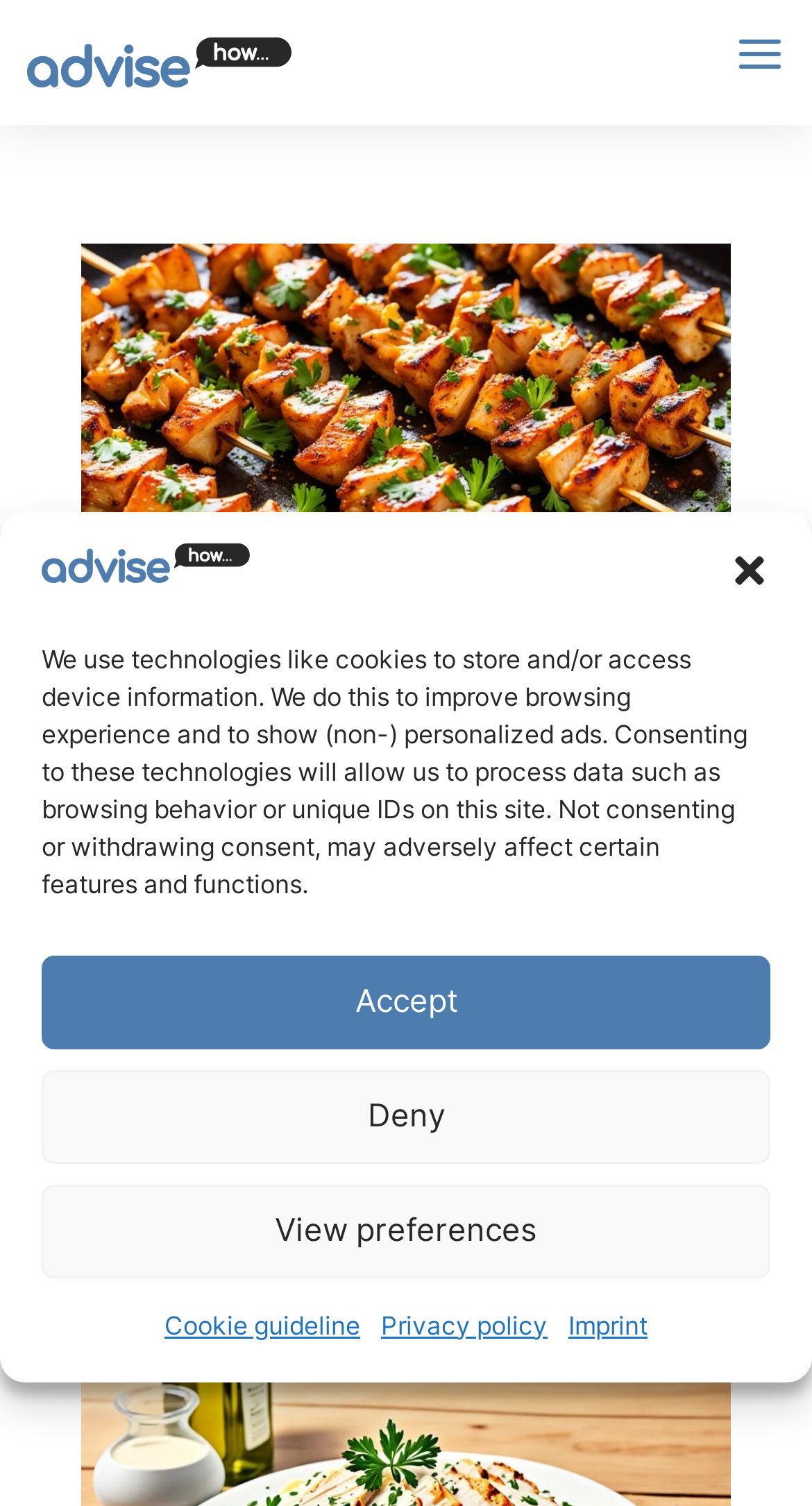Respond to the question with just a single word or phrase: 
When was the article published?

Jun 3, 2024